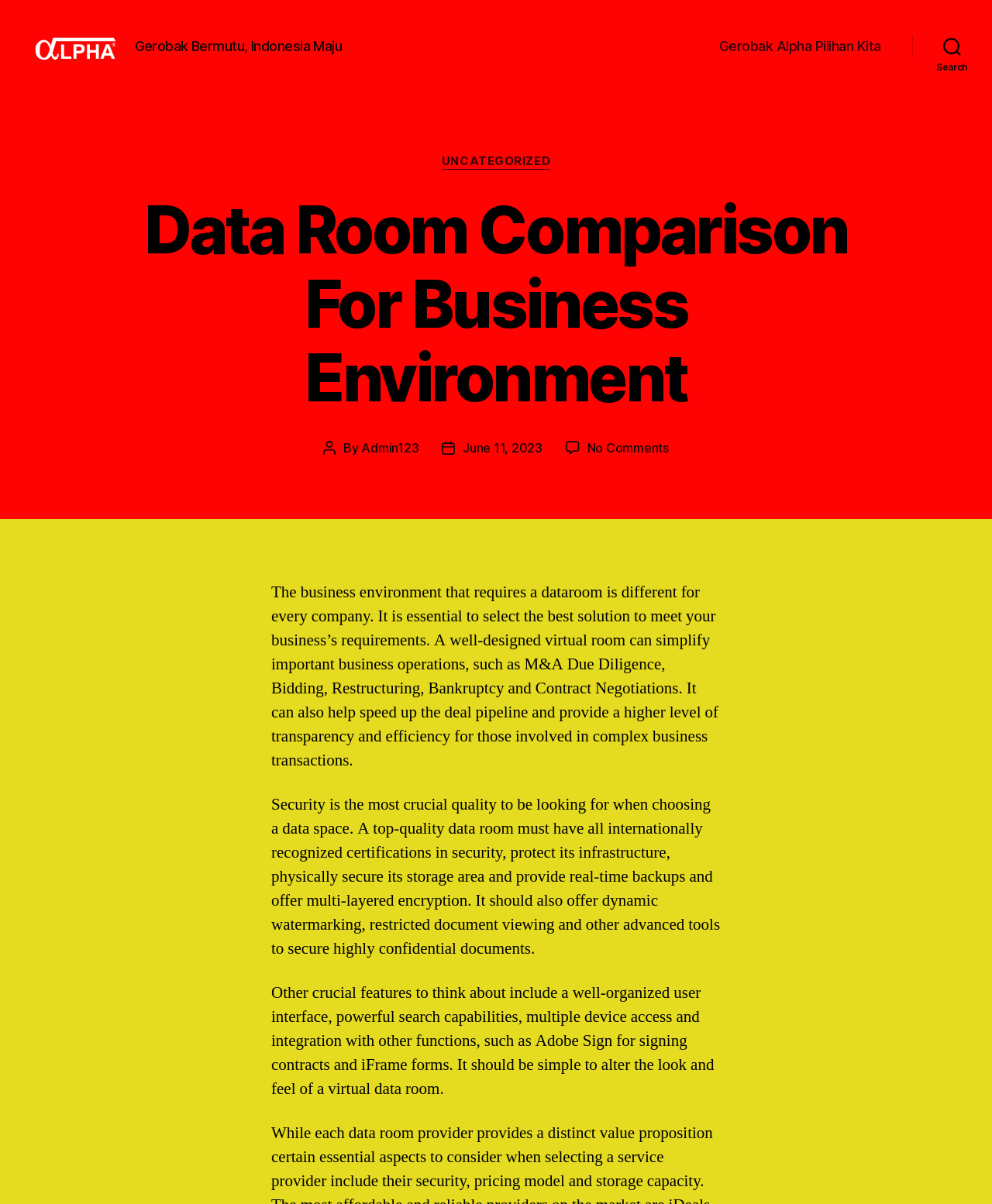Please locate and generate the primary heading on this webpage.

Data Room Comparison For Business Environment